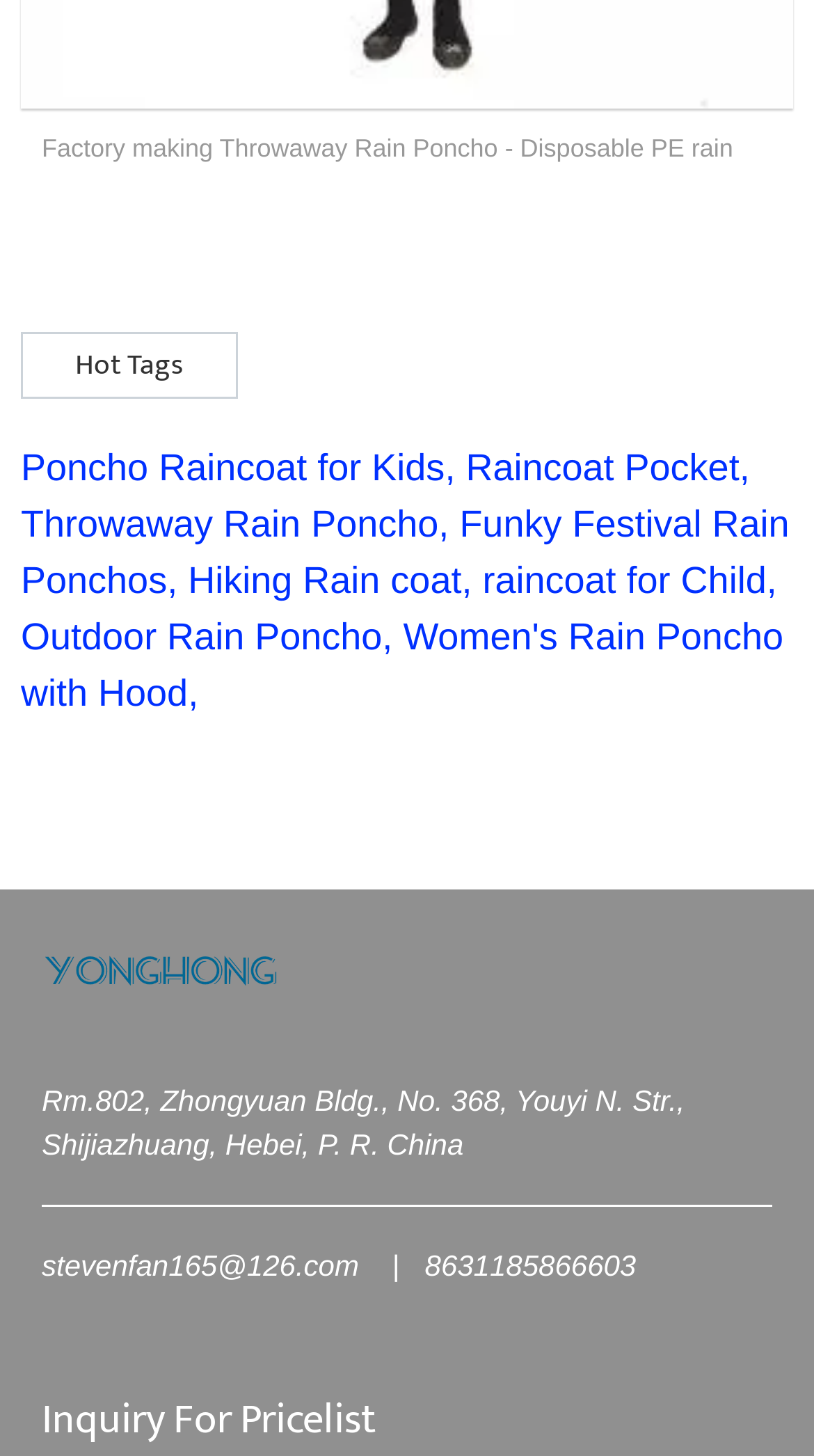Show me the bounding box coordinates of the clickable region to achieve the task as per the instruction: "Click the link to view Poncho Raincoat for Kids".

[0.026, 0.307, 0.546, 0.335]